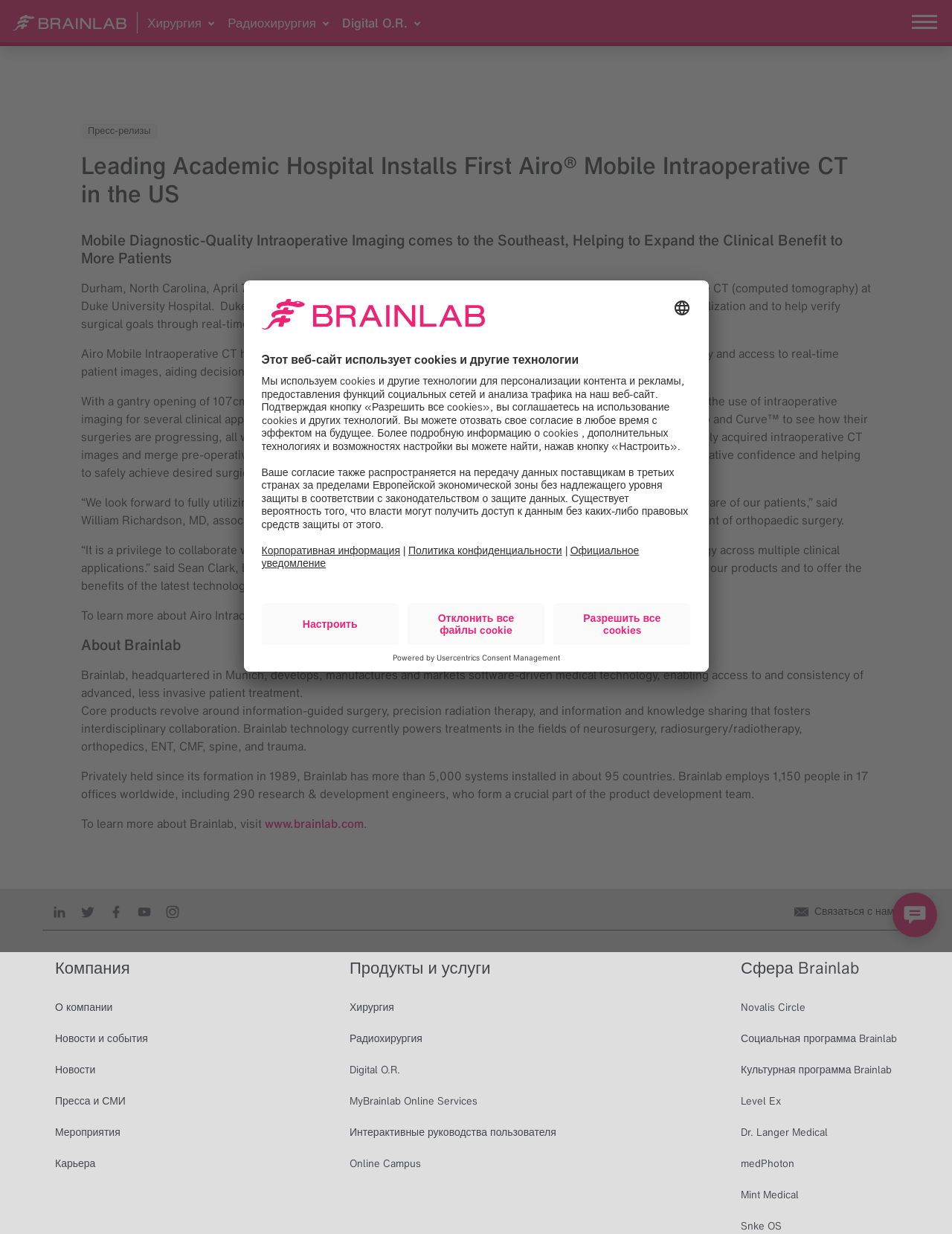Using the given description, provide the bounding box coordinates formatted as (top-left x, top-left y, bottom-right x, bottom-right y), with all values being floating point numbers between 0 and 1. Description: Политика конфиденциальности

[0.429, 0.44, 0.59, 0.452]